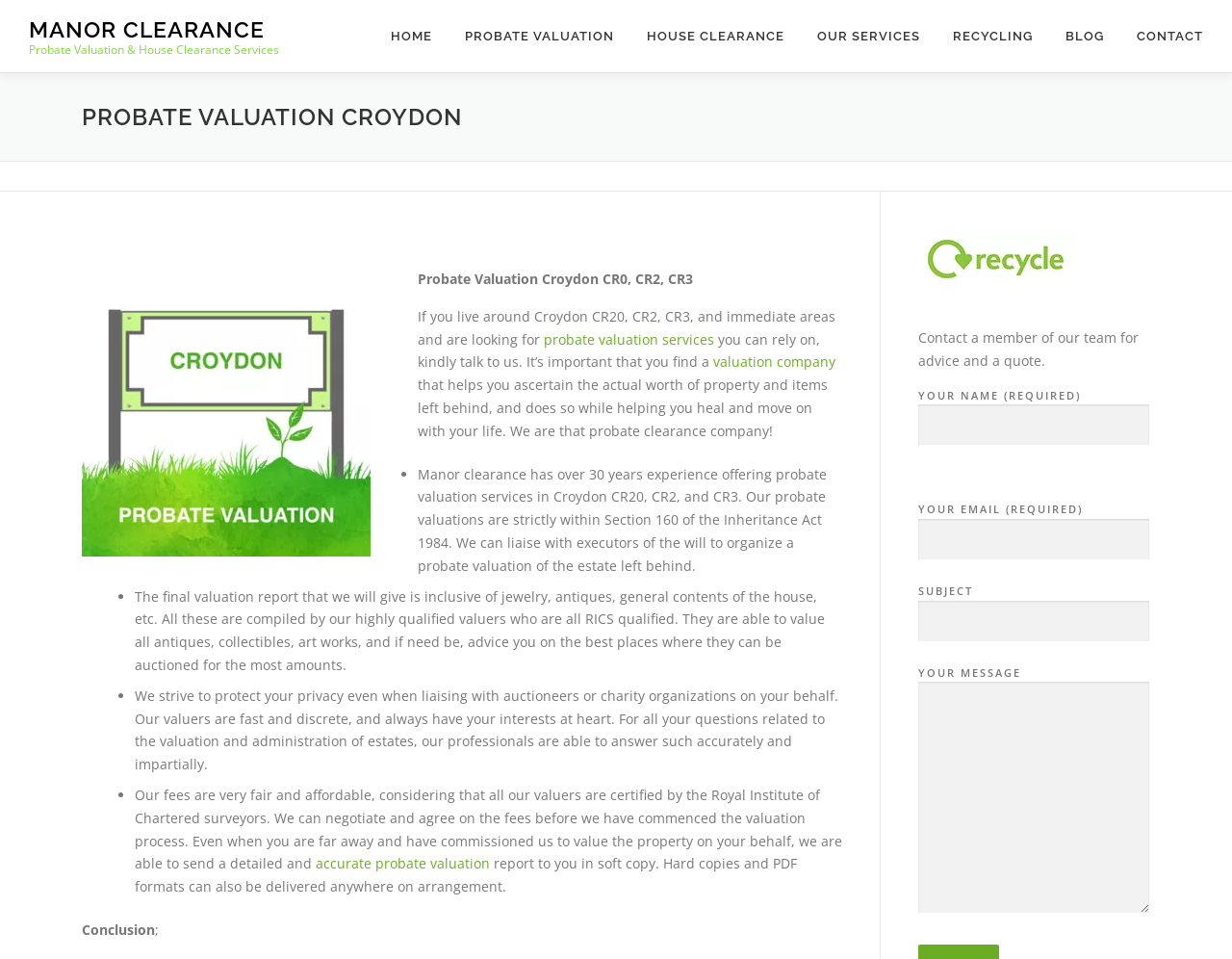Find the bounding box coordinates of the element to click in order to complete this instruction: "Click on the 'probate valuation services' link". The bounding box coordinates must be four float numbers between 0 and 1, denoted as [left, top, right, bottom].

[0.441, 0.344, 0.58, 0.363]